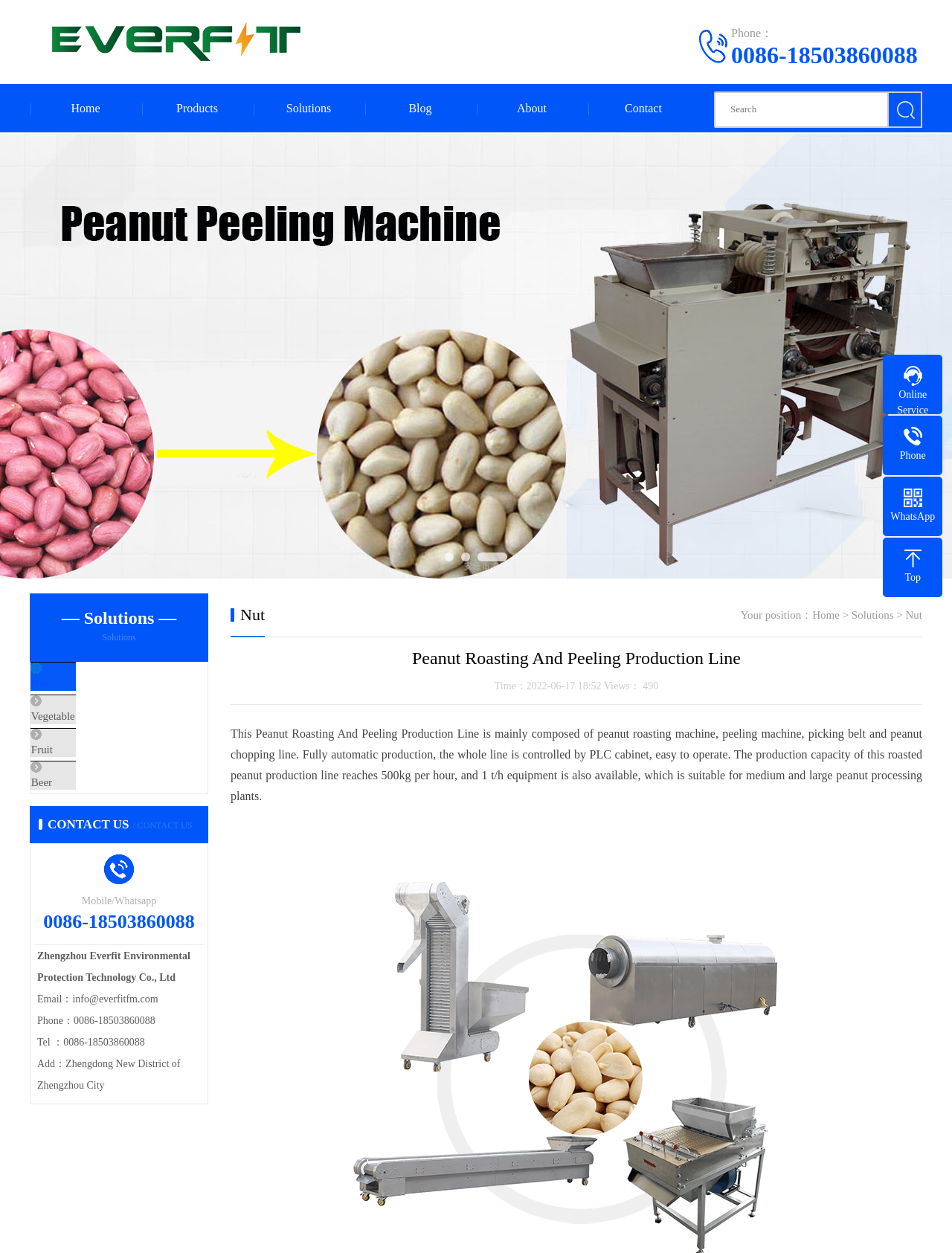Please identify the bounding box coordinates of the clickable area that will allow you to execute the instruction: "Search for something".

[0.75, 0.073, 0.956, 0.102]